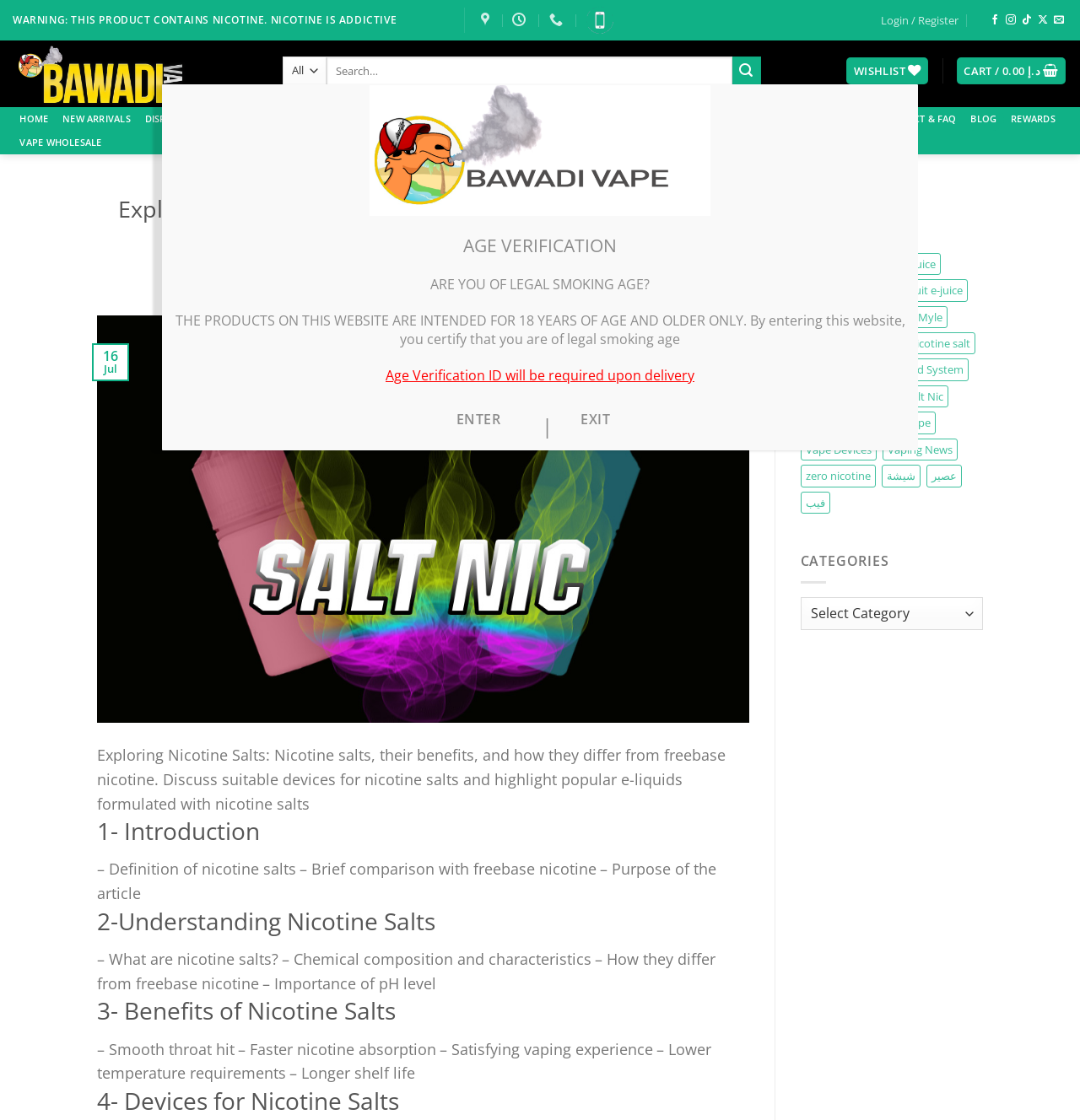What is the purpose of the article?
Please provide an in-depth and detailed response to the question.

The purpose of the article is mentioned in the section '1- Introduction' as '– Purpose of the article'. The article aims to explore nicotine salts, their benefits, and how they differ from freebase nicotine.